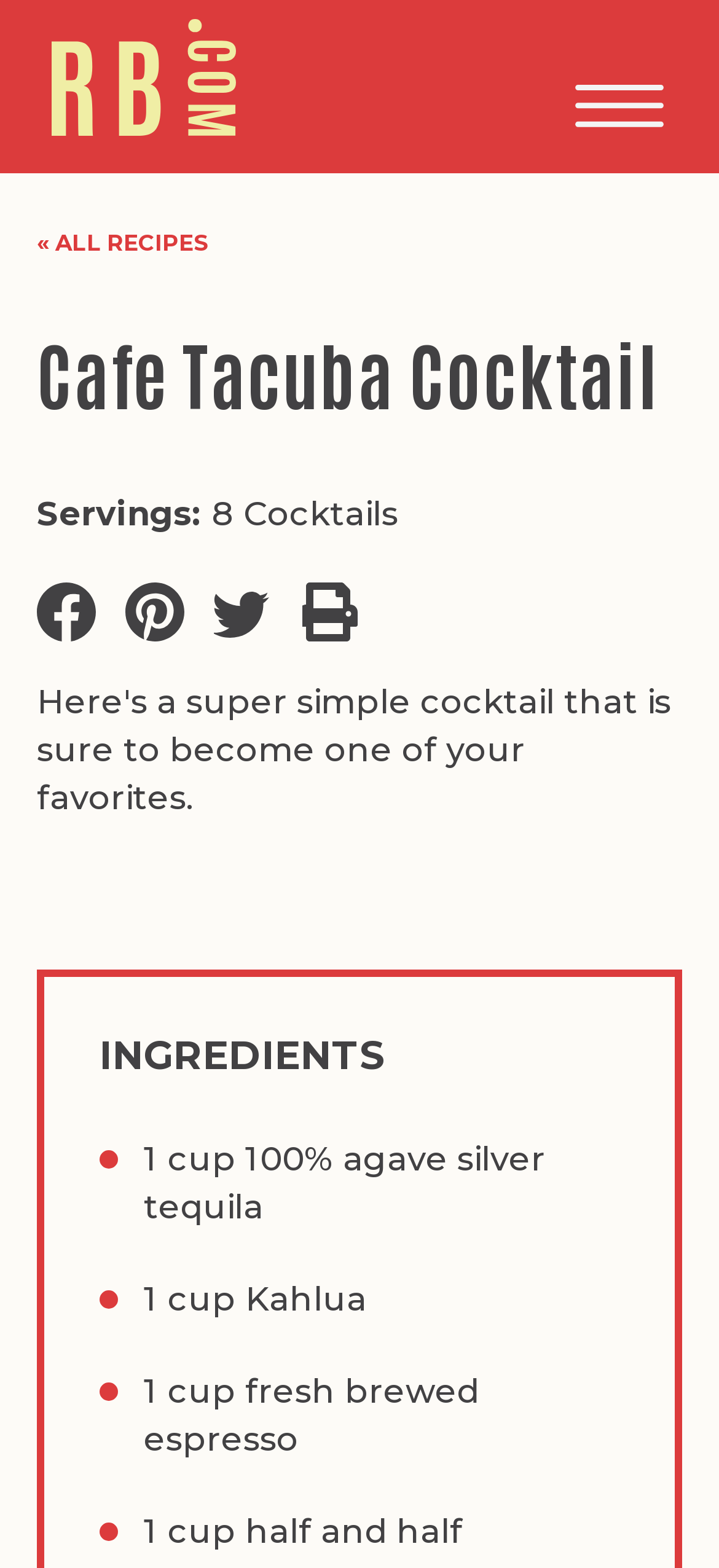What is the social media platform represented by the icon with a bird logo?
Please respond to the question with a detailed and thorough explanation.

The webpage displays a series of social media icons, including one with a bird logo, which is commonly associated with Twitter.